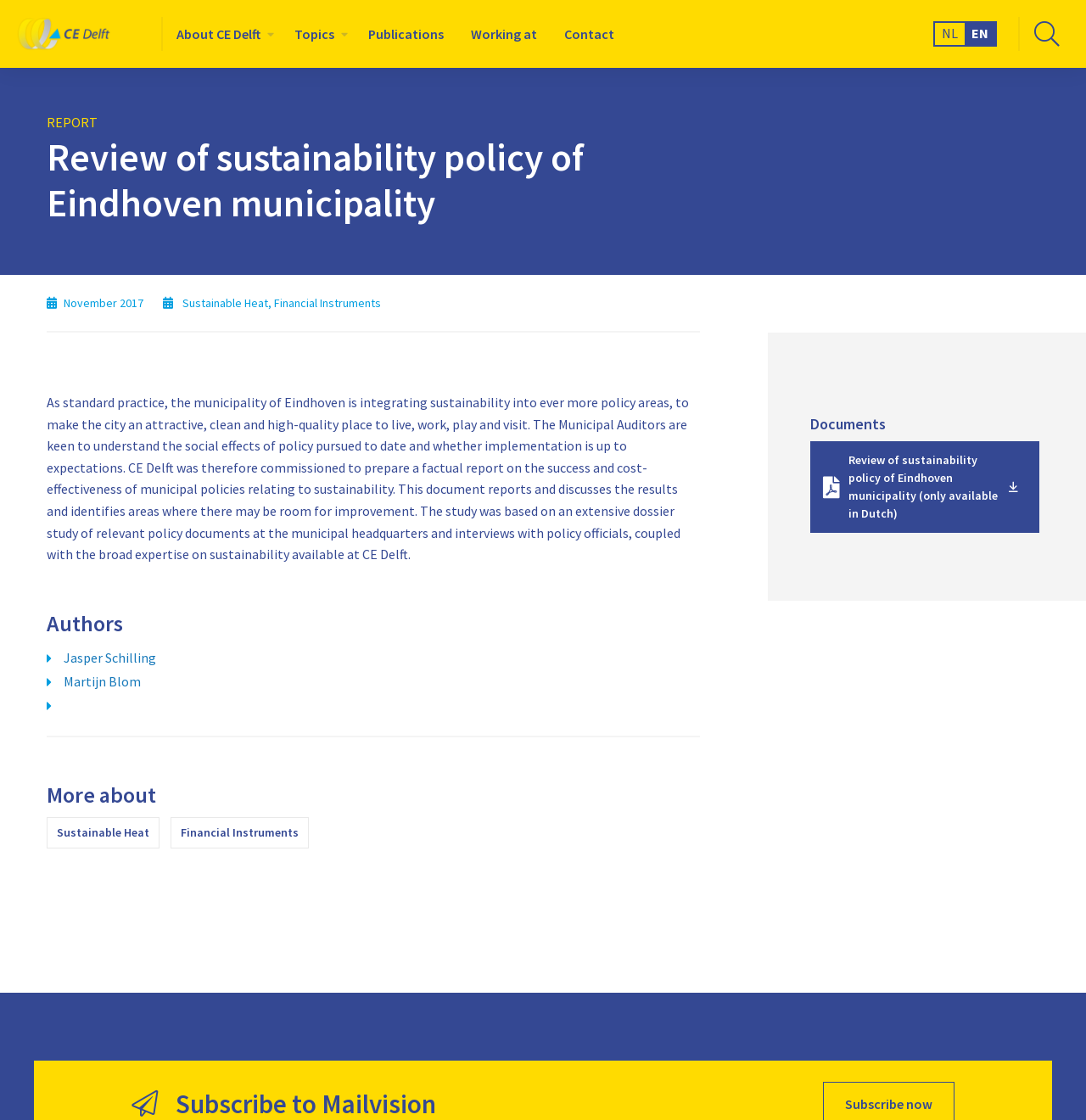Find and specify the bounding box coordinates that correspond to the clickable region for the instruction: "Learn more about Sustainable Heat".

[0.052, 0.736, 0.138, 0.75]